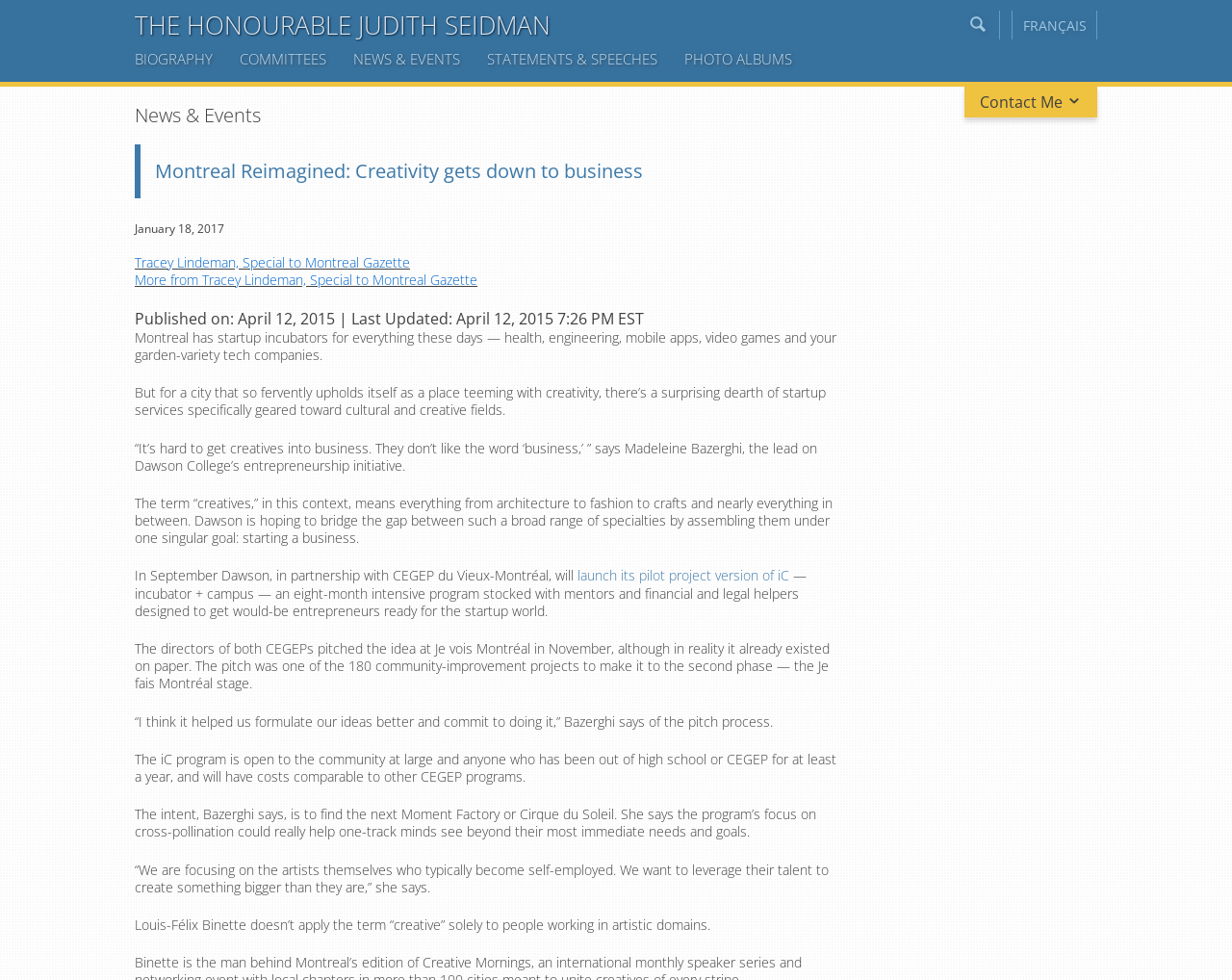Extract the bounding box coordinates for the UI element described as: "Statements & Speeches".

[0.395, 0.051, 0.534, 0.07]